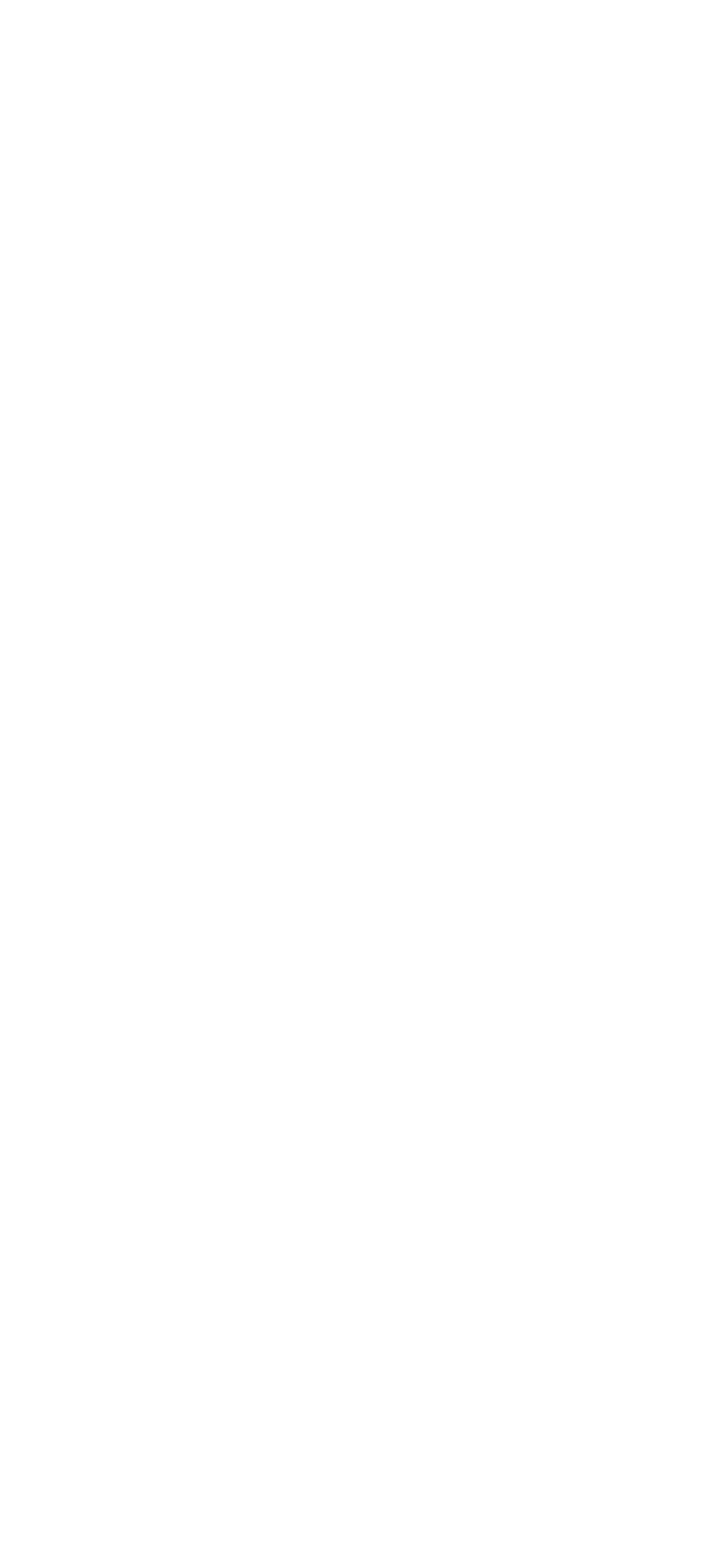Using the information in the image, could you please answer the following question in detail:
What is the title of the first article?

I determined the title of the first article by looking at the text of the first link and heading elements within the first article element, which are 'Pentecost: The Celebration of Green and Gold'.